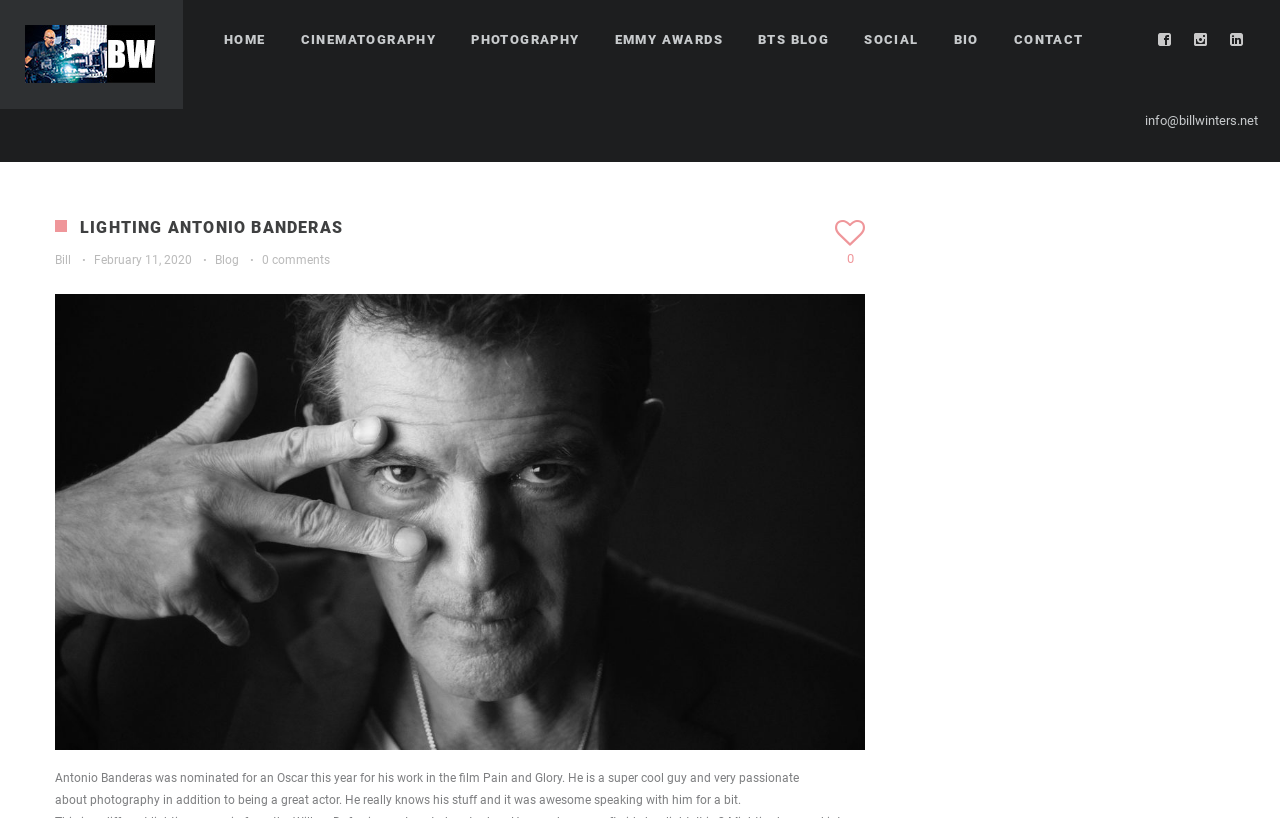Respond to the following question with a brief word or phrase:
What is Antonio Banderas passionate about?

Photography